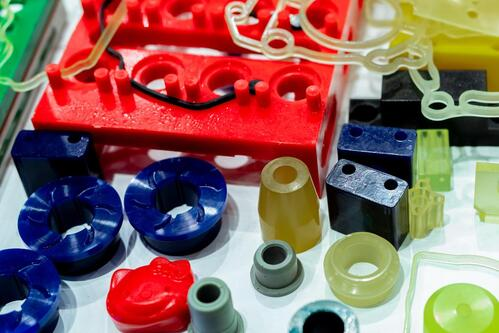Provide a brief response using a word or short phrase to this question:
What do the intricate shapes represent?

Molds or parts for assembly